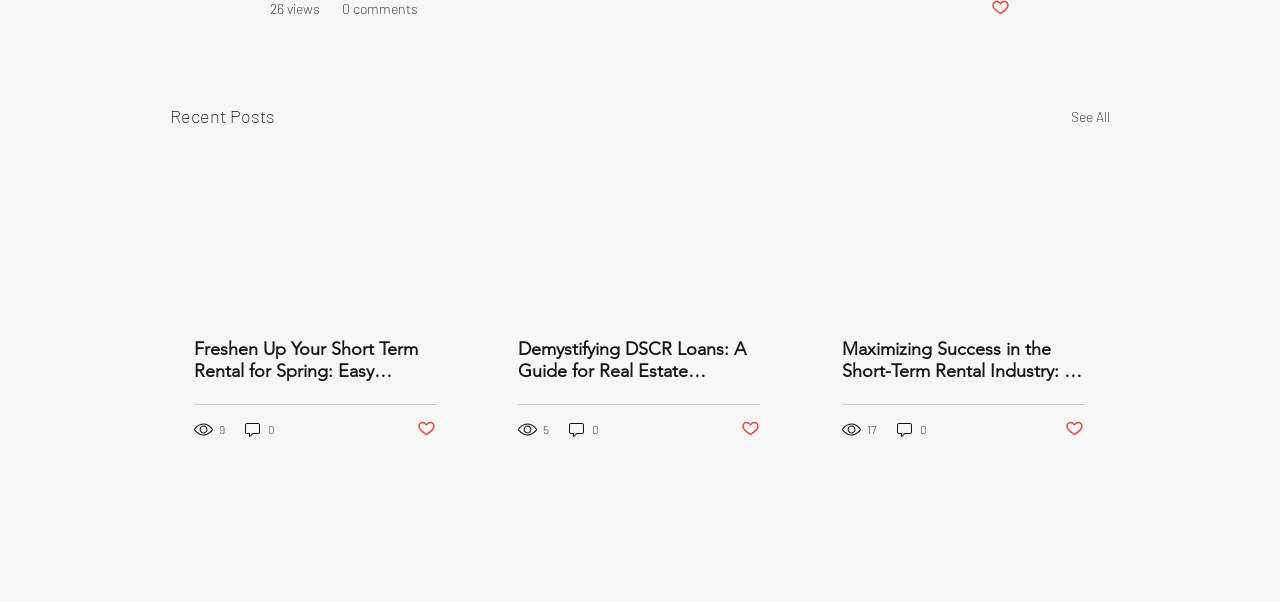What is the status of the like button on the third article?
Please answer the question with a detailed and comprehensive explanation.

I looked at the third 'article' element [286] and found a 'button' element [845] with the text 'Post not marked as liked'.